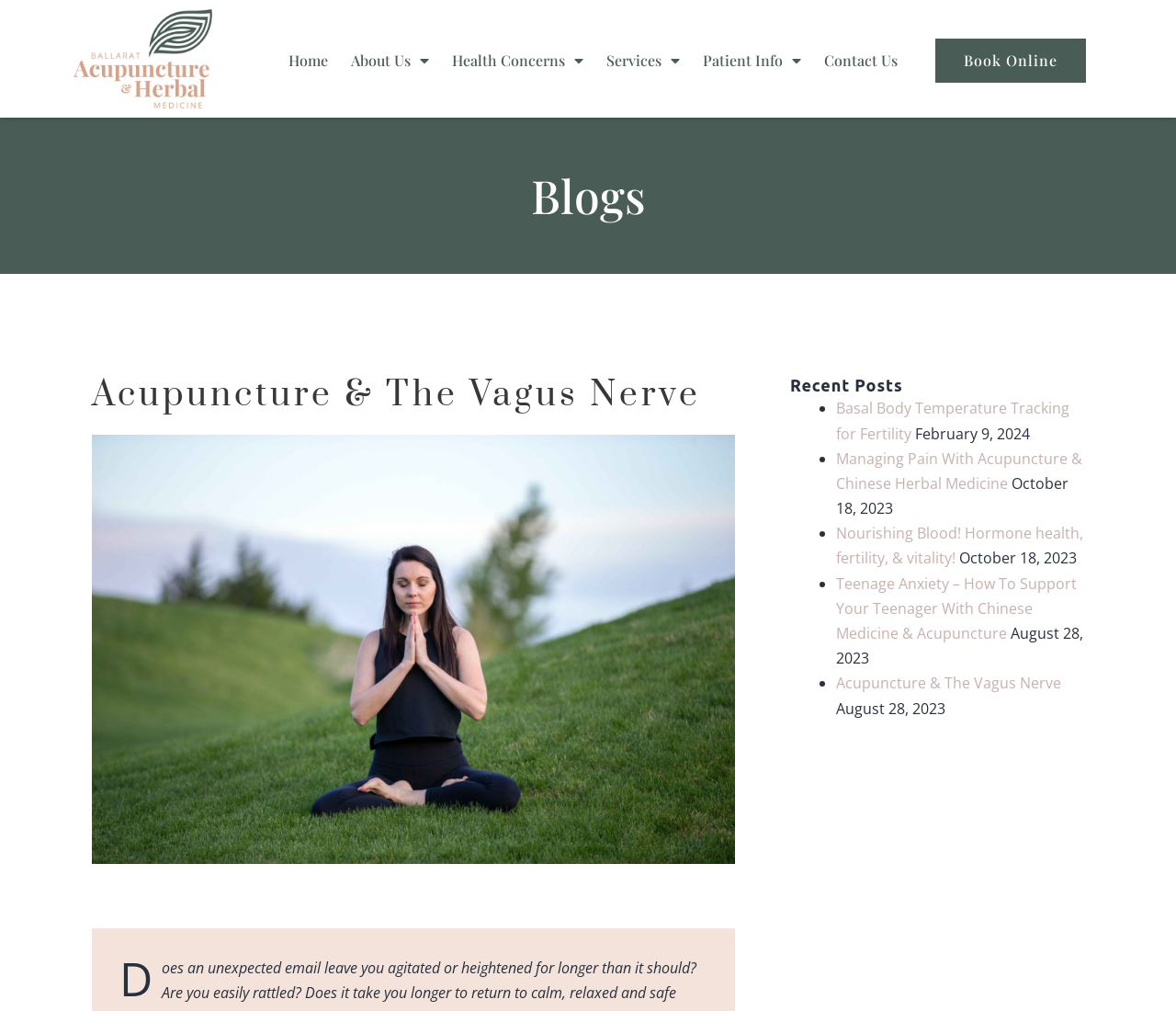Find the coordinates for the bounding box of the element with this description: "Services".

[0.508, 0.038, 0.586, 0.083]